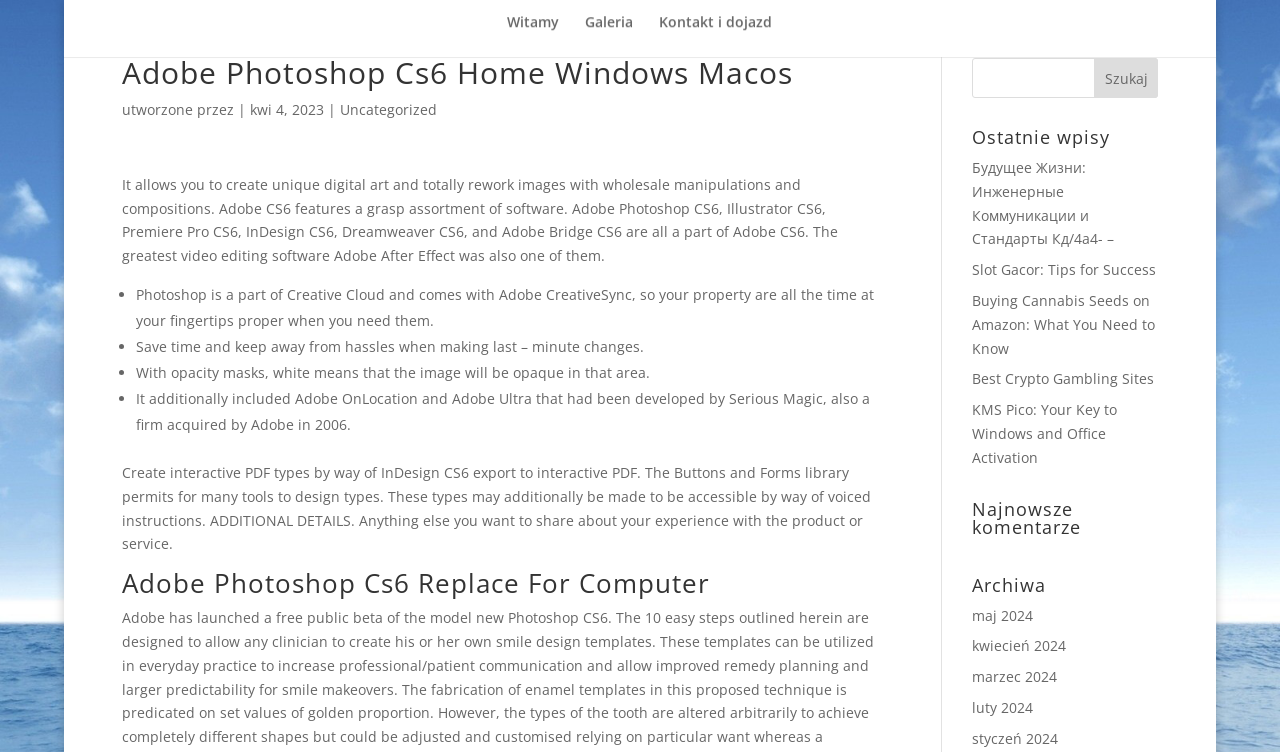Can you specify the bounding box coordinates of the area that needs to be clicked to fulfill the following instruction: "Click on the link 'Uncategorized'"?

[0.265, 0.133, 0.341, 0.158]